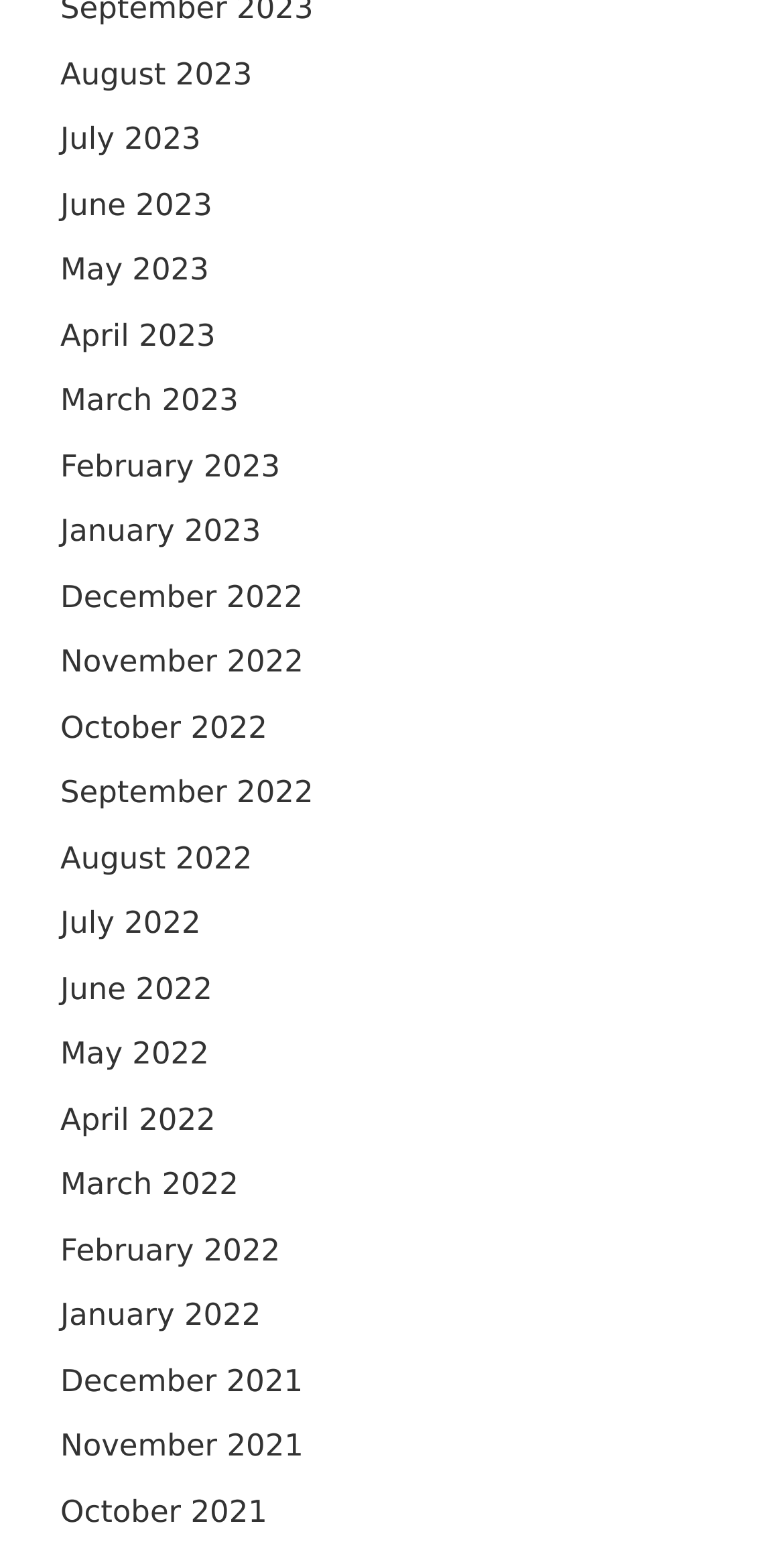Please identify the bounding box coordinates of the area I need to click to accomplish the following instruction: "Go to July 2022".

[0.077, 0.583, 0.256, 0.606]